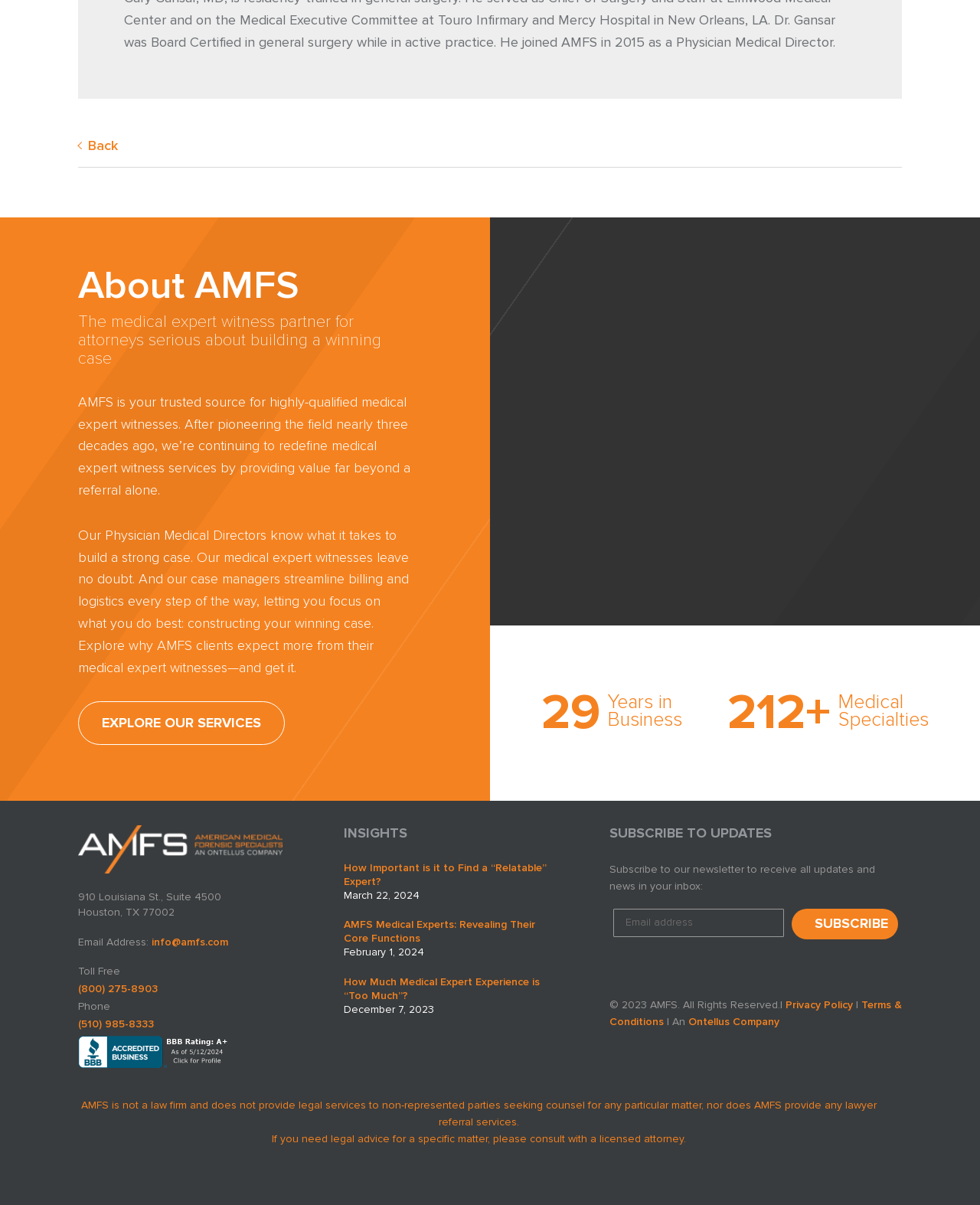Determine the bounding box coordinates of the clickable area required to perform the following instruction: "Click the 'Subscribe' button". The coordinates should be represented as four float numbers between 0 and 1: [left, top, right, bottom].

[0.807, 0.754, 0.916, 0.779]